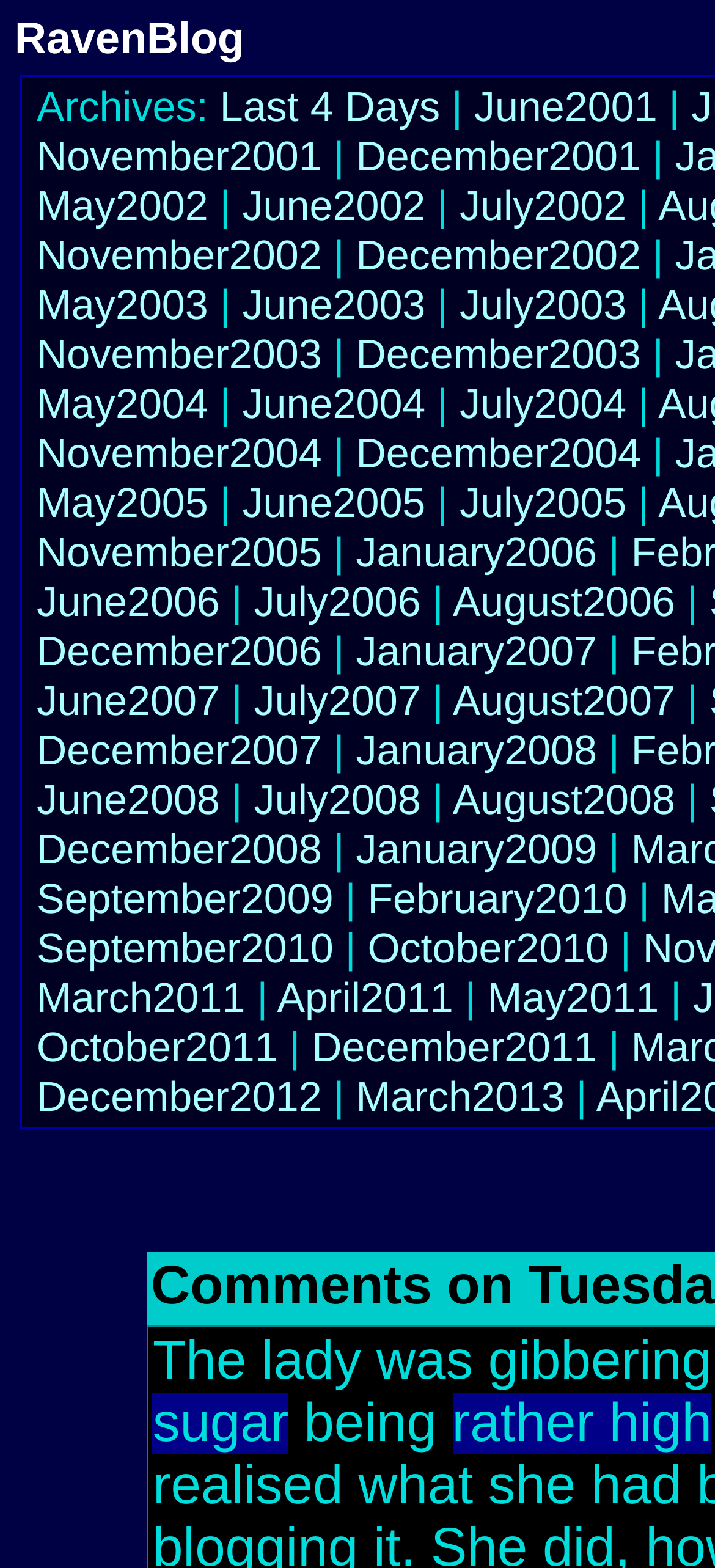What is the earliest month available?
Using the information from the image, give a concise answer in one word or a short phrase.

June 2001